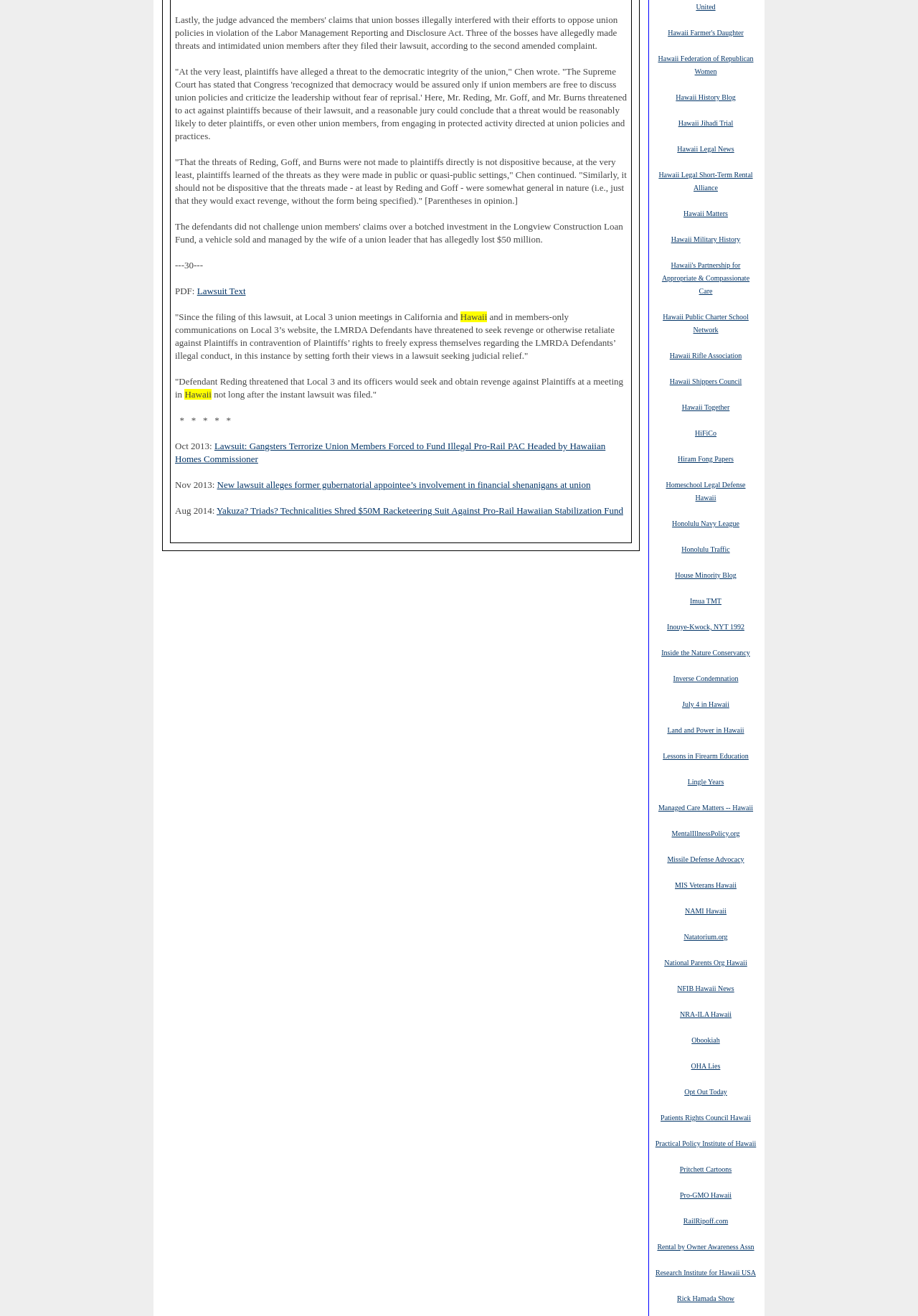Predict the bounding box of the UI element based on this description: "Pritchett Cartoons".

[0.74, 0.884, 0.797, 0.892]